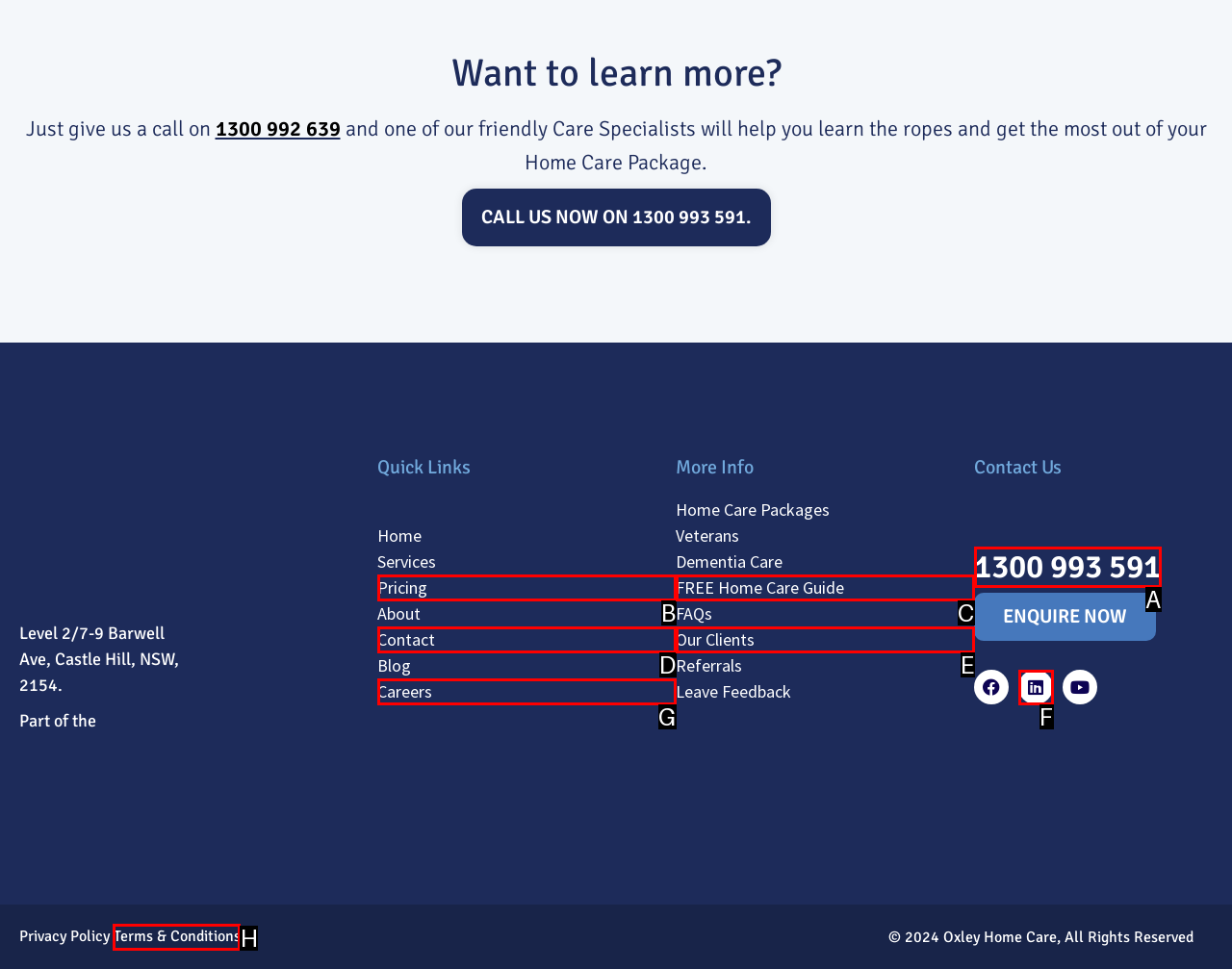Determine which option aligns with the description: FREE Home Care Guide. Provide the letter of the chosen option directly.

C